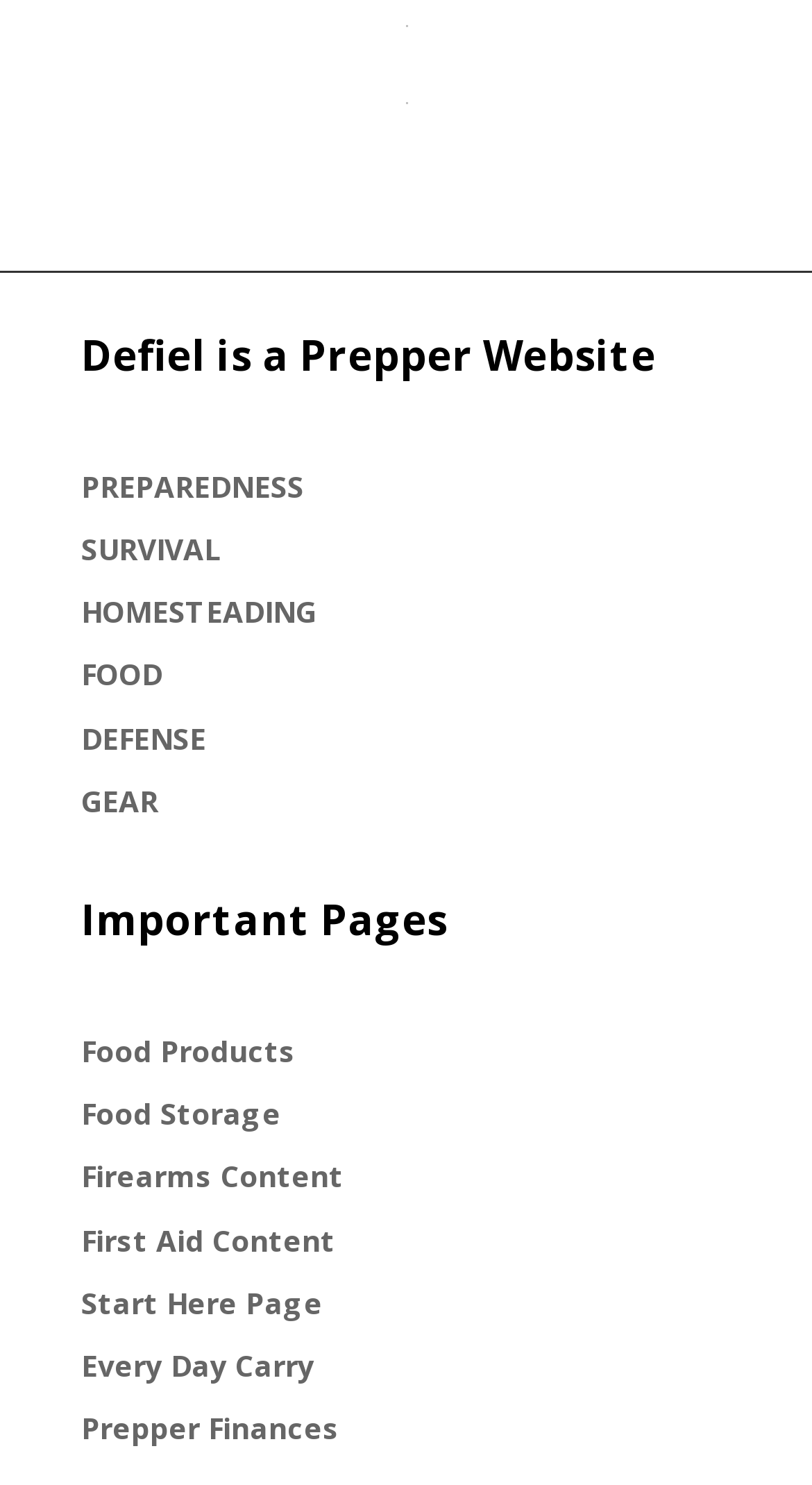Please find the bounding box for the following UI element description. Provide the coordinates in (top-left x, top-left y, bottom-right x, bottom-right y) format, with values between 0 and 1: Start Here Page

[0.1, 0.864, 0.397, 0.89]